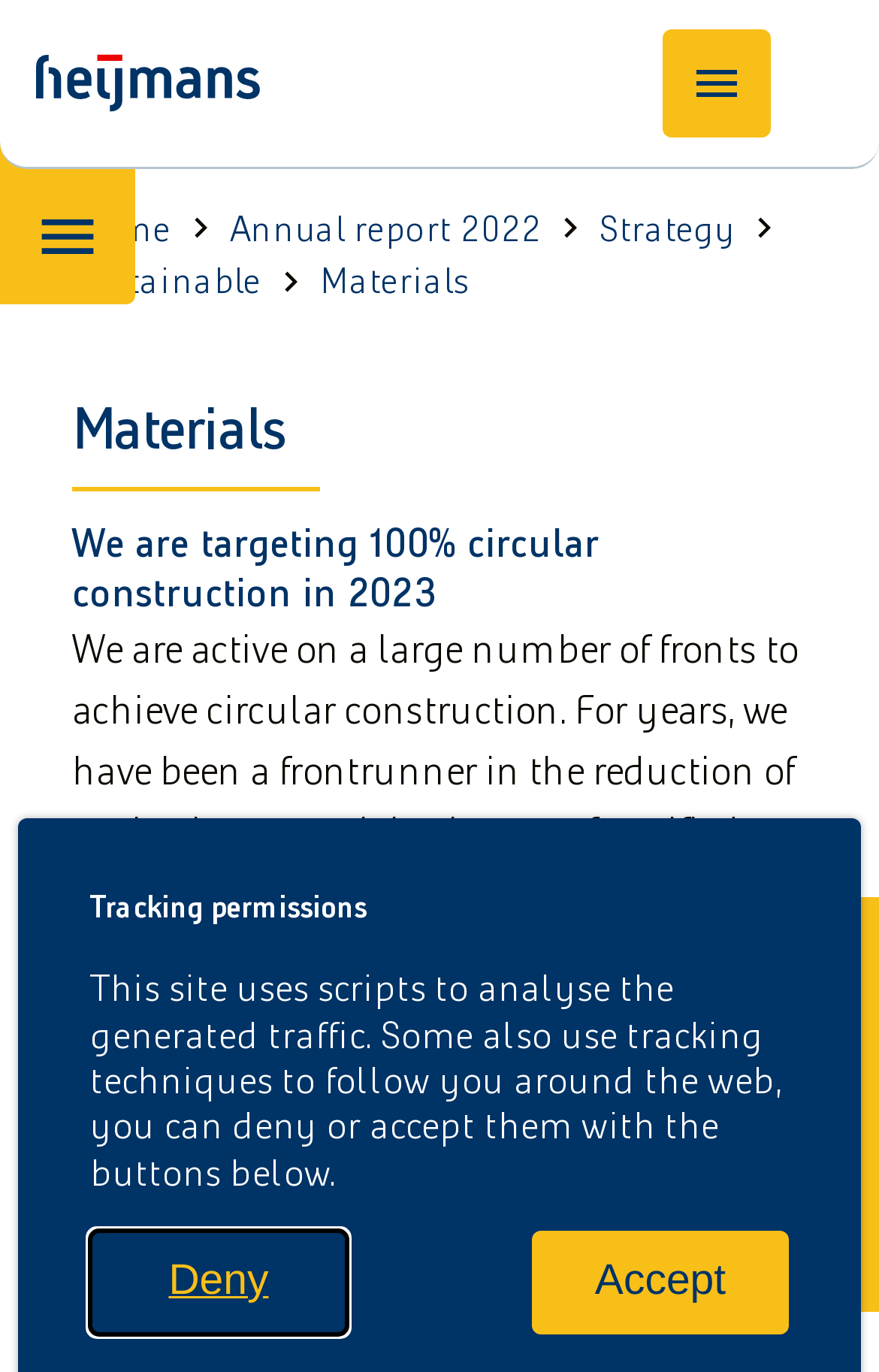Answer the question briefly using a single word or phrase: 
What is the purpose of the buttons below the tracking permissions heading?

Deny or accept tracking scripts